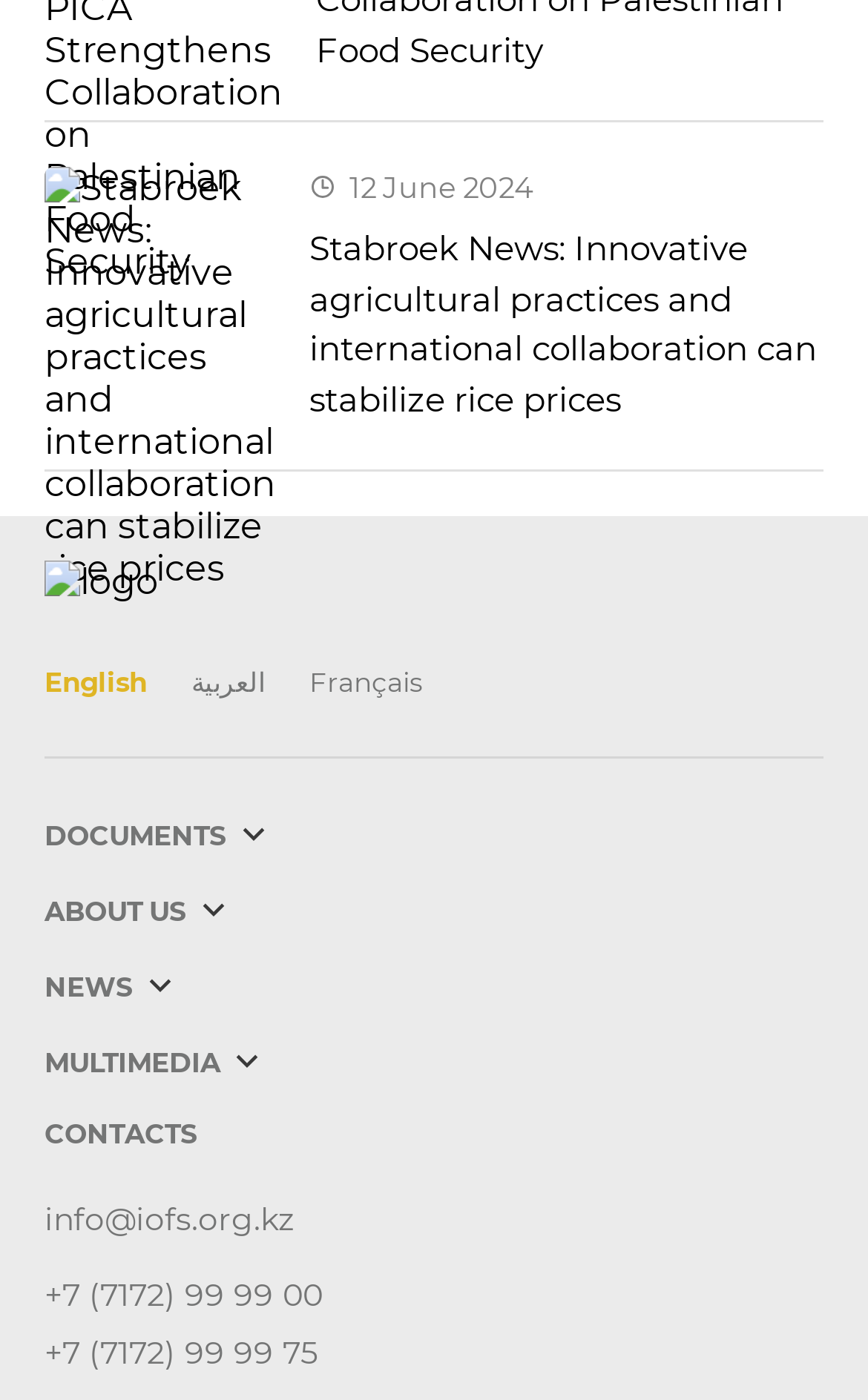Determine the bounding box coordinates of the clickable region to carry out the instruction: "Learn about IOFS Vision 2031".

[0.051, 0.663, 0.3, 0.686]